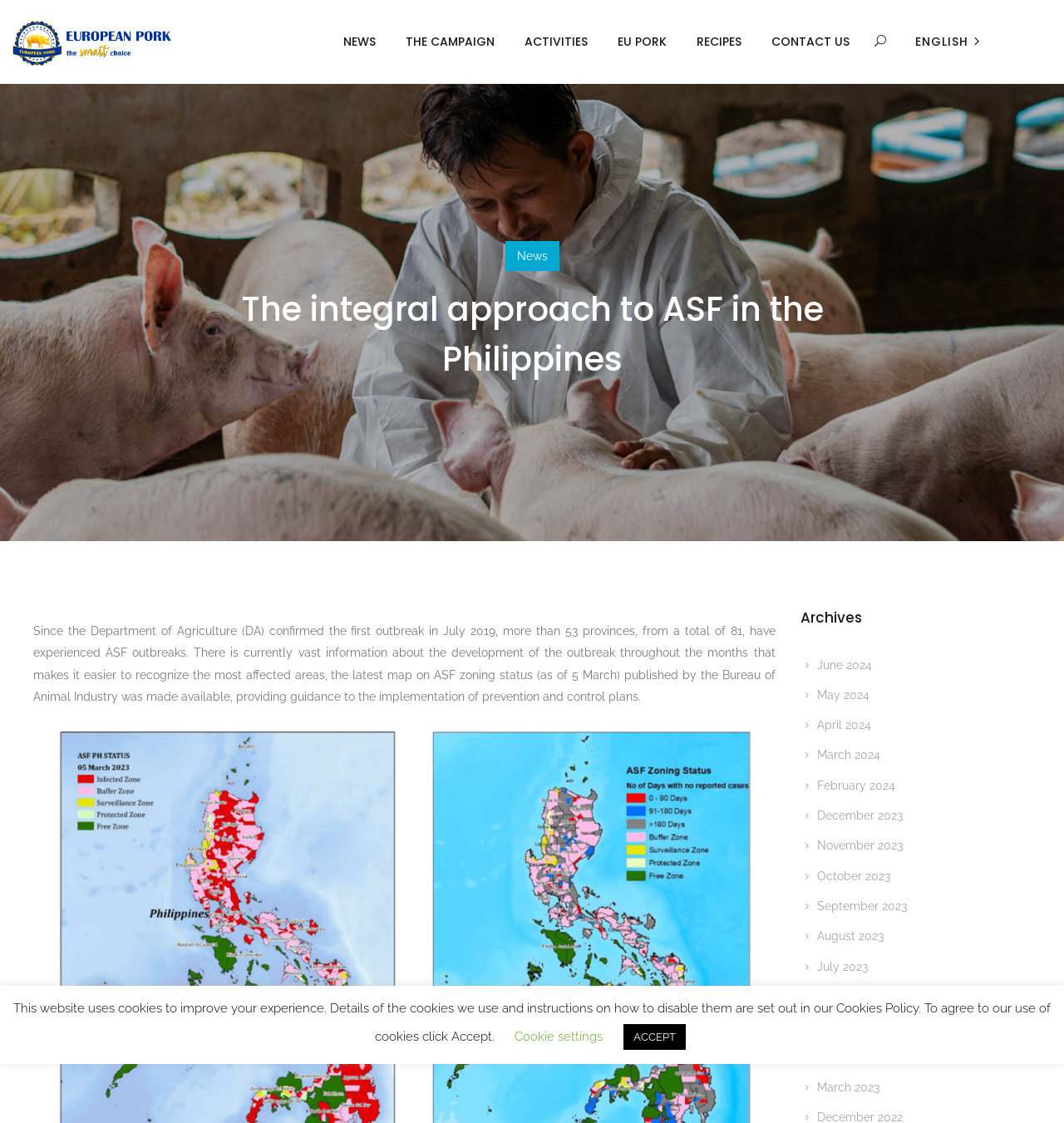What is the earliest month listed in the archives?
Refer to the image and give a detailed answer to the query.

I found the answer by looking at the links in the archives section, which lists months from June 2024 to July 2019. The earliest month listed is July 2019.